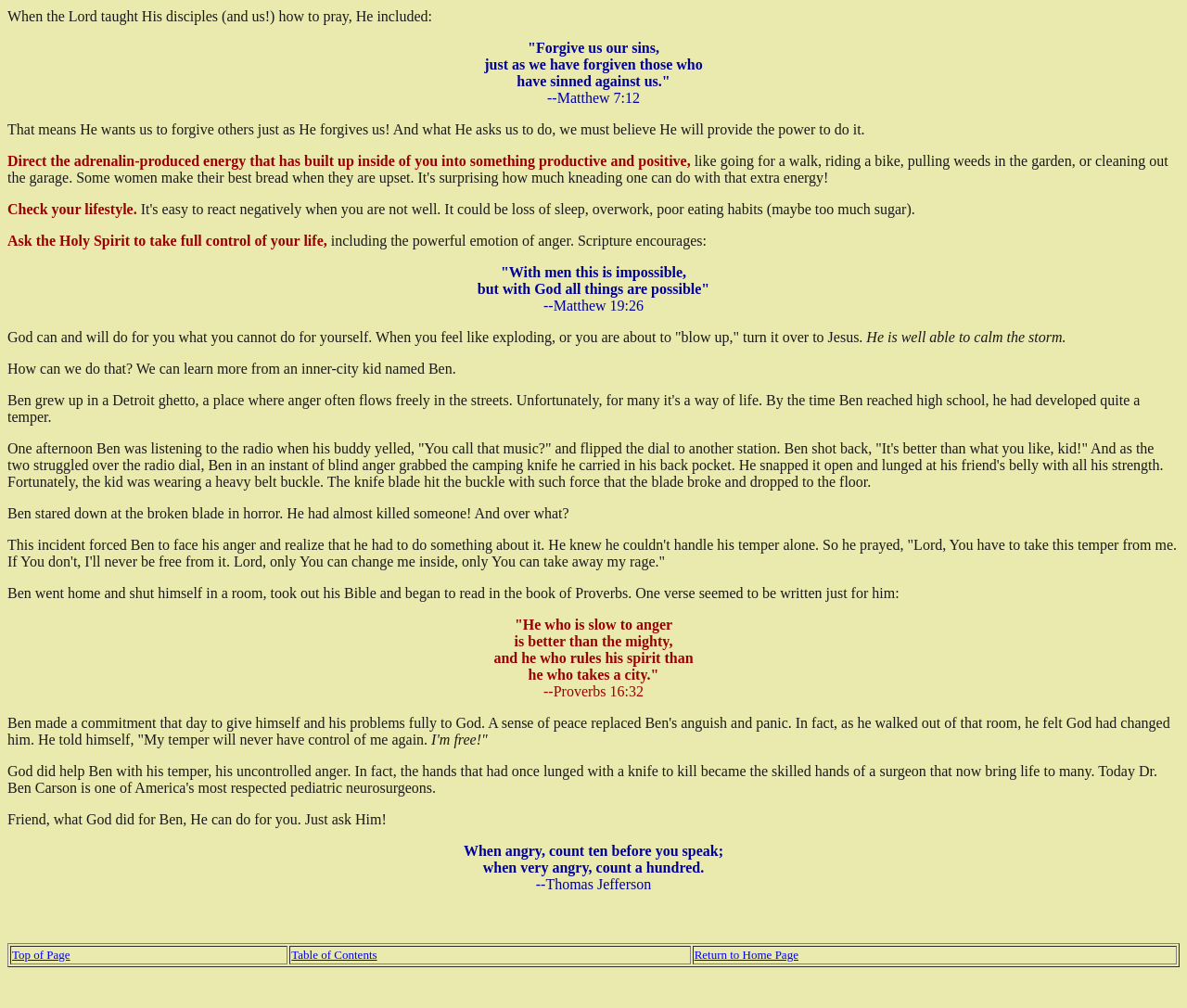Respond to the question below with a single word or phrase:
What is the advice given for when one is very angry?

Count a hundred